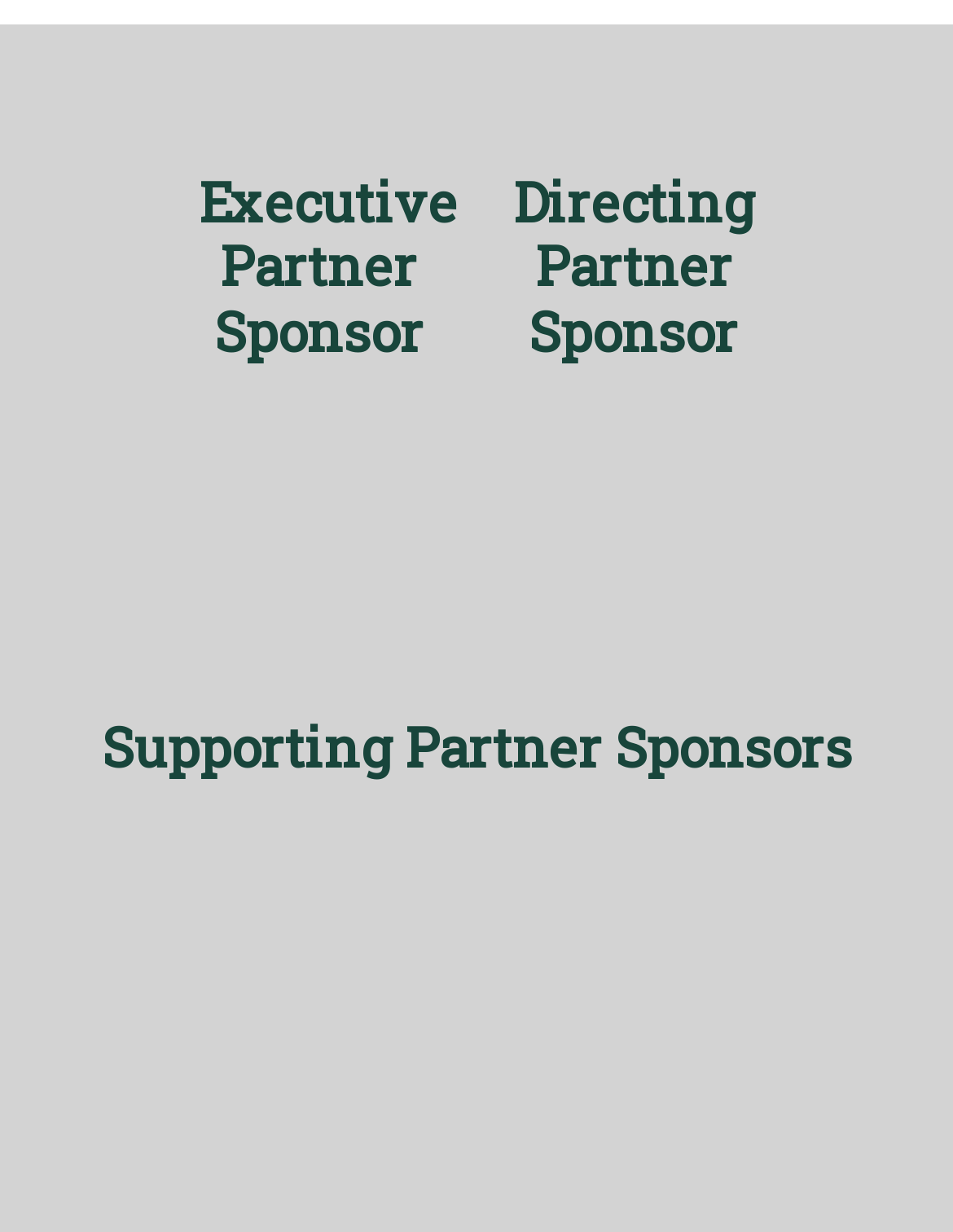How many logos are displayed on the webpage?
Please provide a comprehensive and detailed answer to the question.

I counted the number of logo images displayed on the webpage, including MSUFCU, Urban Science, Amazon, Anthropocene Institute, and Meijer.